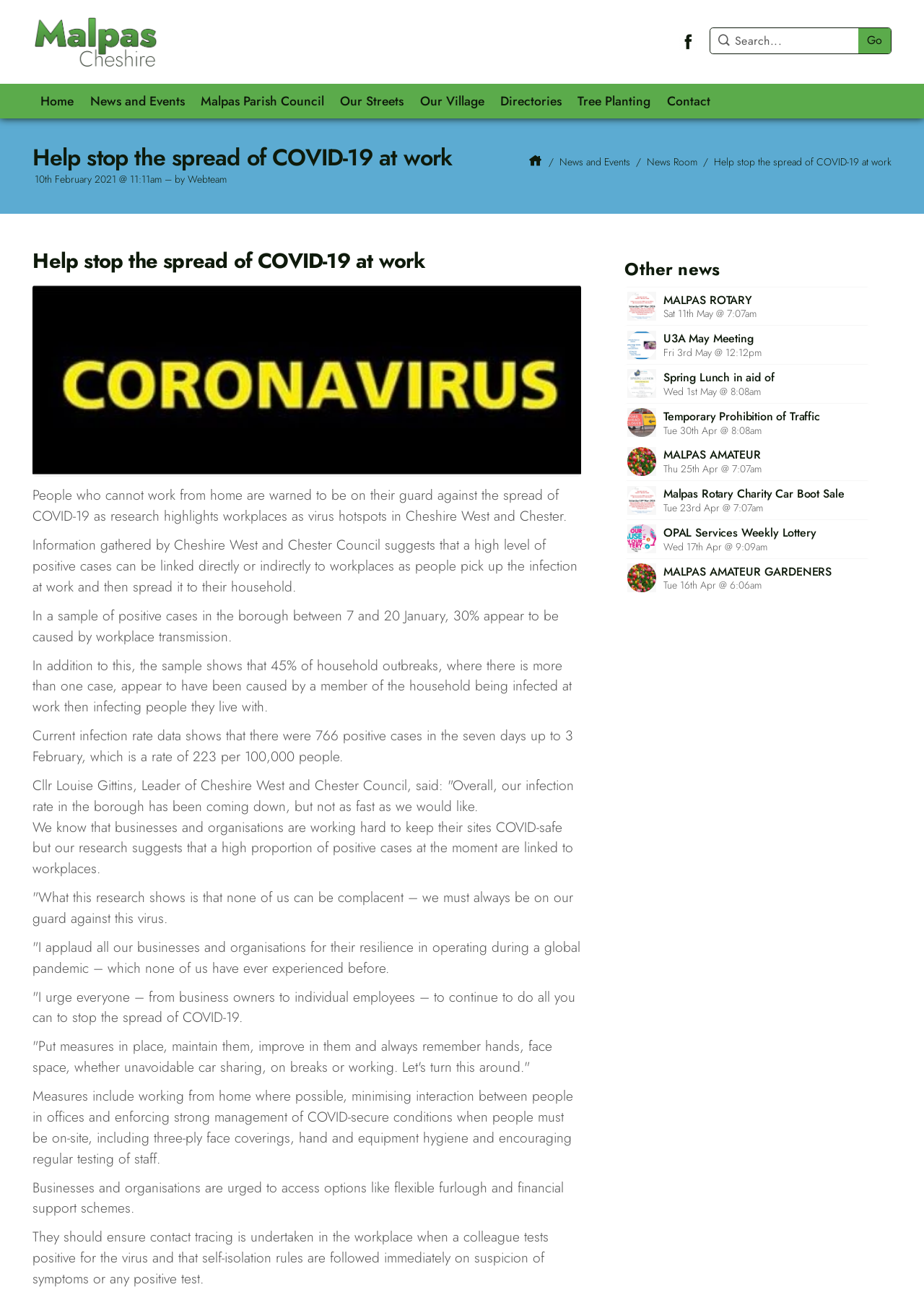Determine the bounding box coordinates (top-left x, top-left y, bottom-right x, bottom-right y) of the UI element described in the following text: Chapters

None